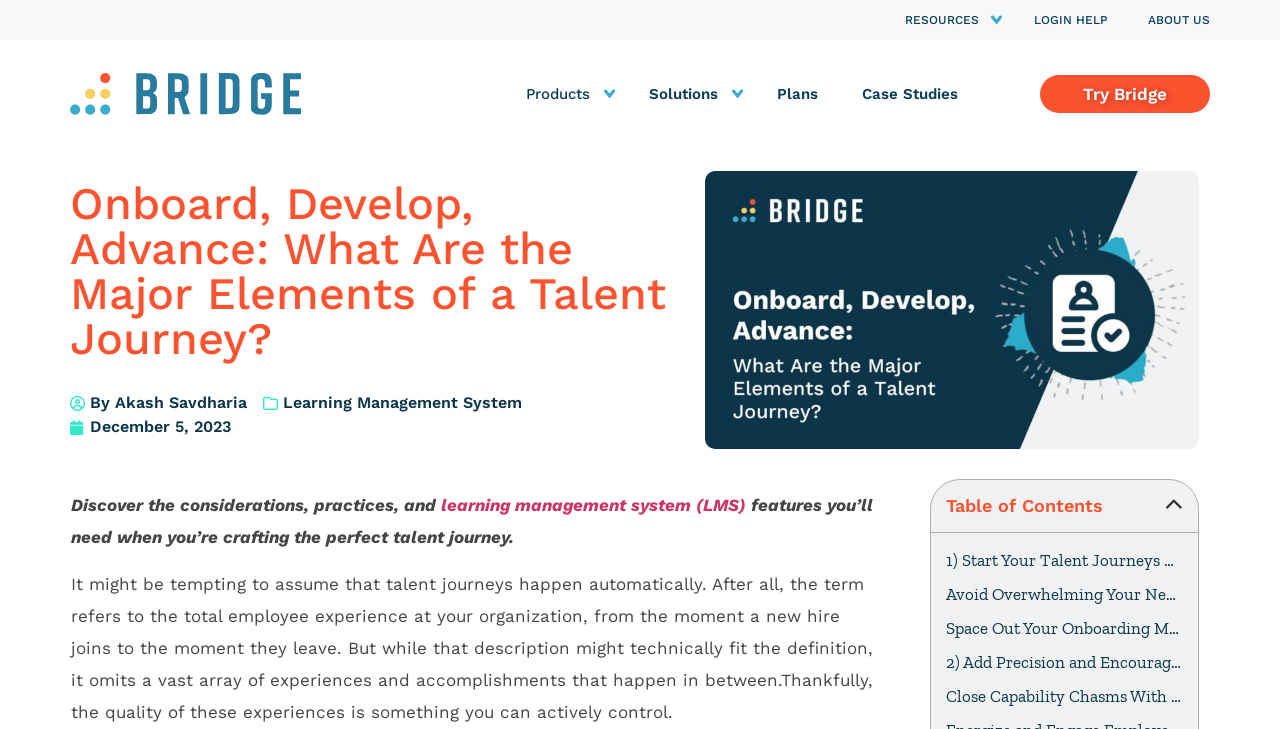Given the following UI element description: "About Us", find the bounding box coordinates in the webpage screenshot.

[0.881, 0.0, 0.961, 0.055]